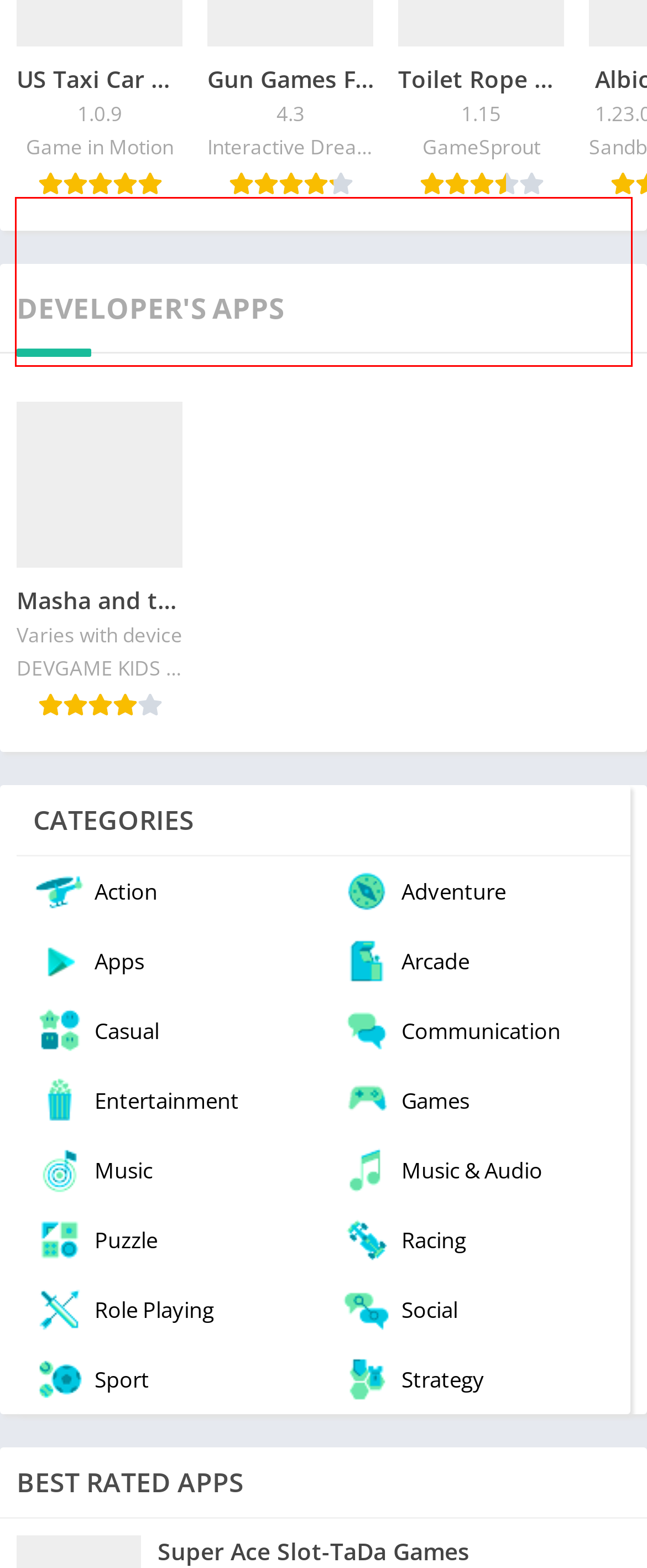By examining the provided screenshot of a webpage, recognize the text within the red bounding box and generate its text content.

🐼🐰 Ding, ding, ding! Forest pets have come to visit and brought presents. Let’s greet our guests properly, with traditional bread and hot tea! Games for six year olds will teach you good manners! ☕🍬